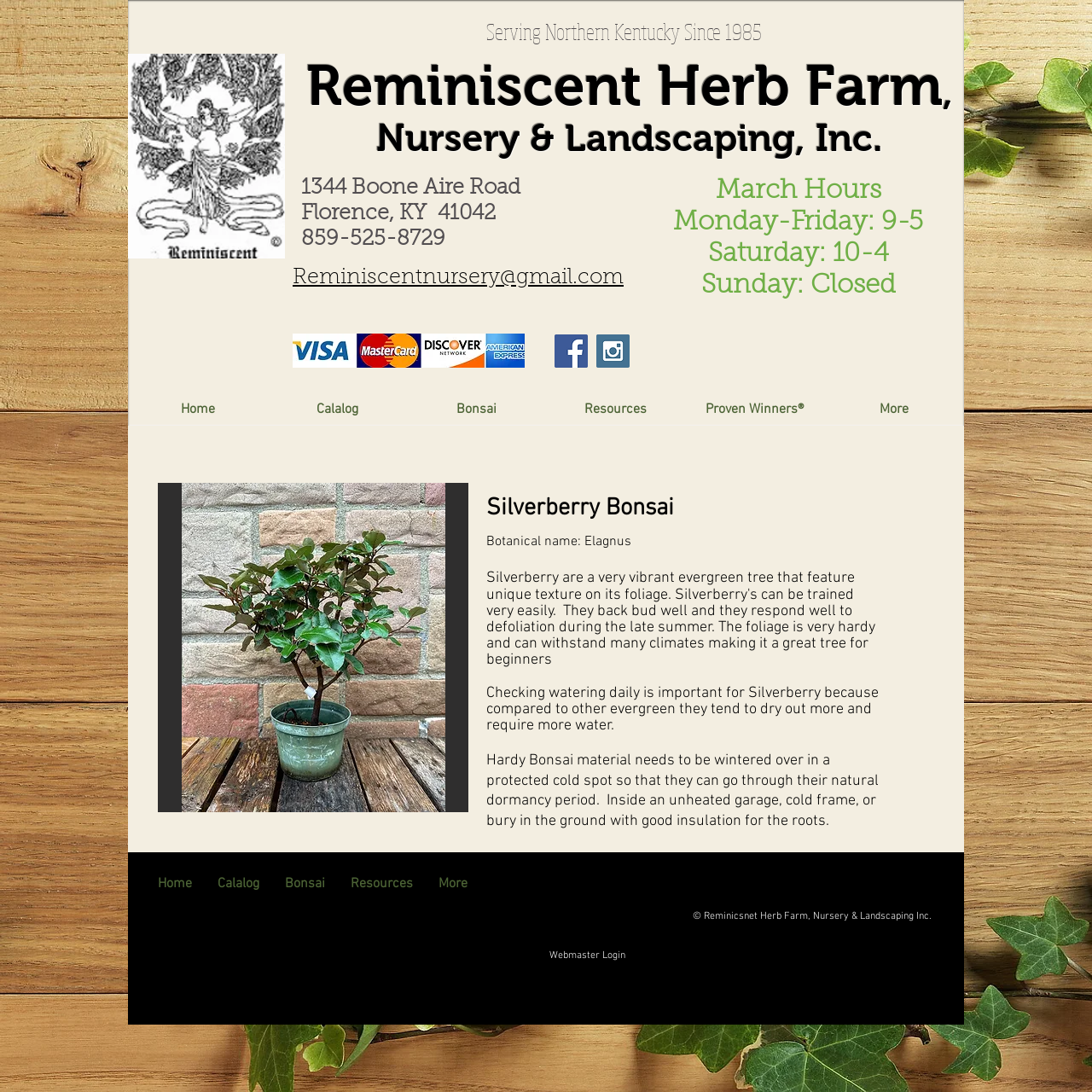Respond to the following question using a concise word or phrase: 
What type of bonsai is featured in the slideshow?

Silverberry Bonsai